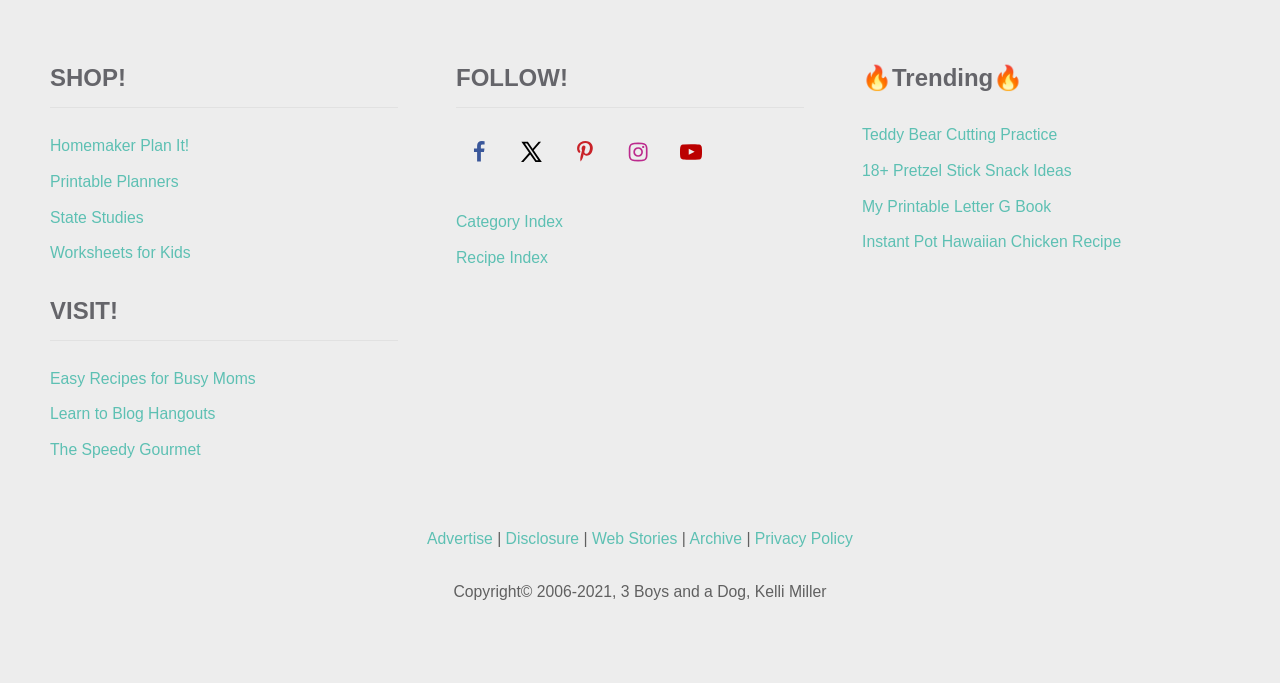Identify the bounding box coordinates of the HTML element based on this description: "My Printable Letter G Book".

[0.673, 0.283, 0.945, 0.335]